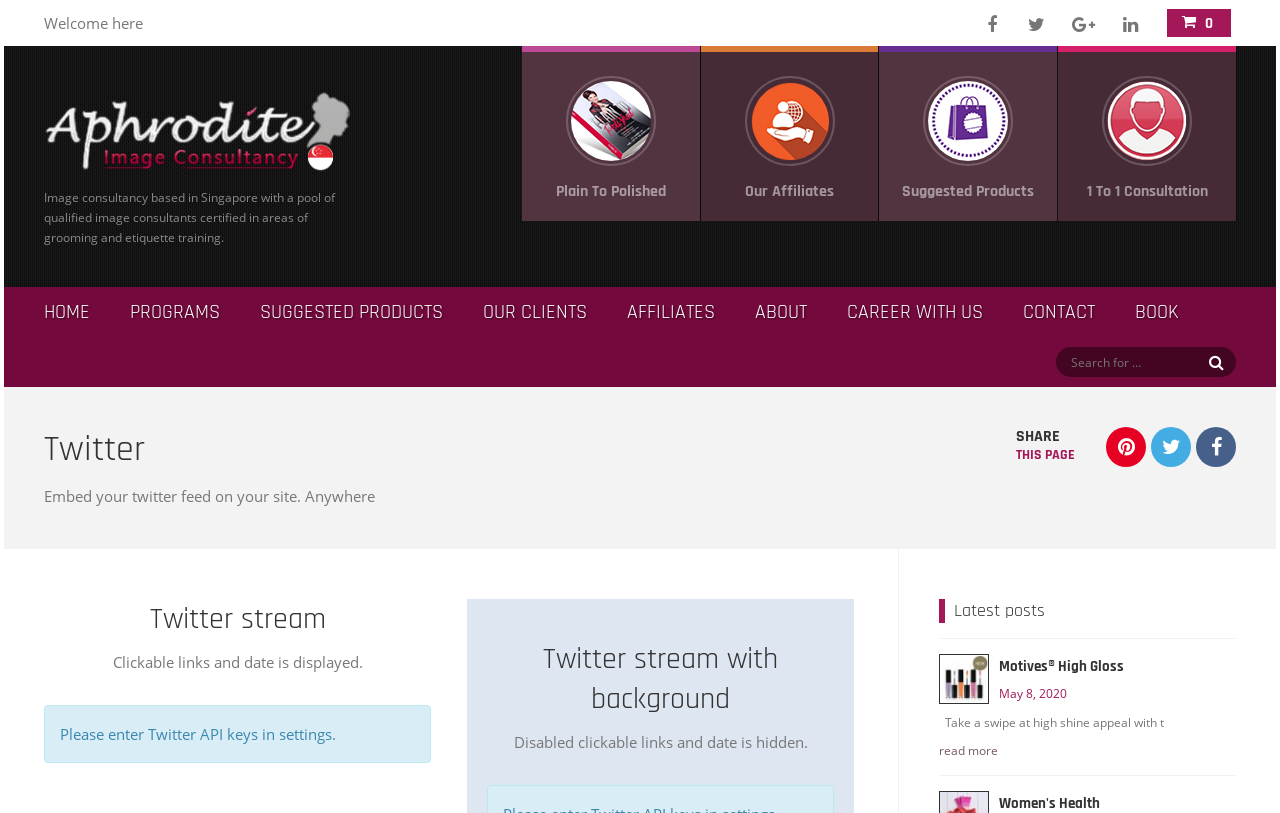Provide your answer in one word or a succinct phrase for the question: 
What is the name of the program?

Plain To Polished